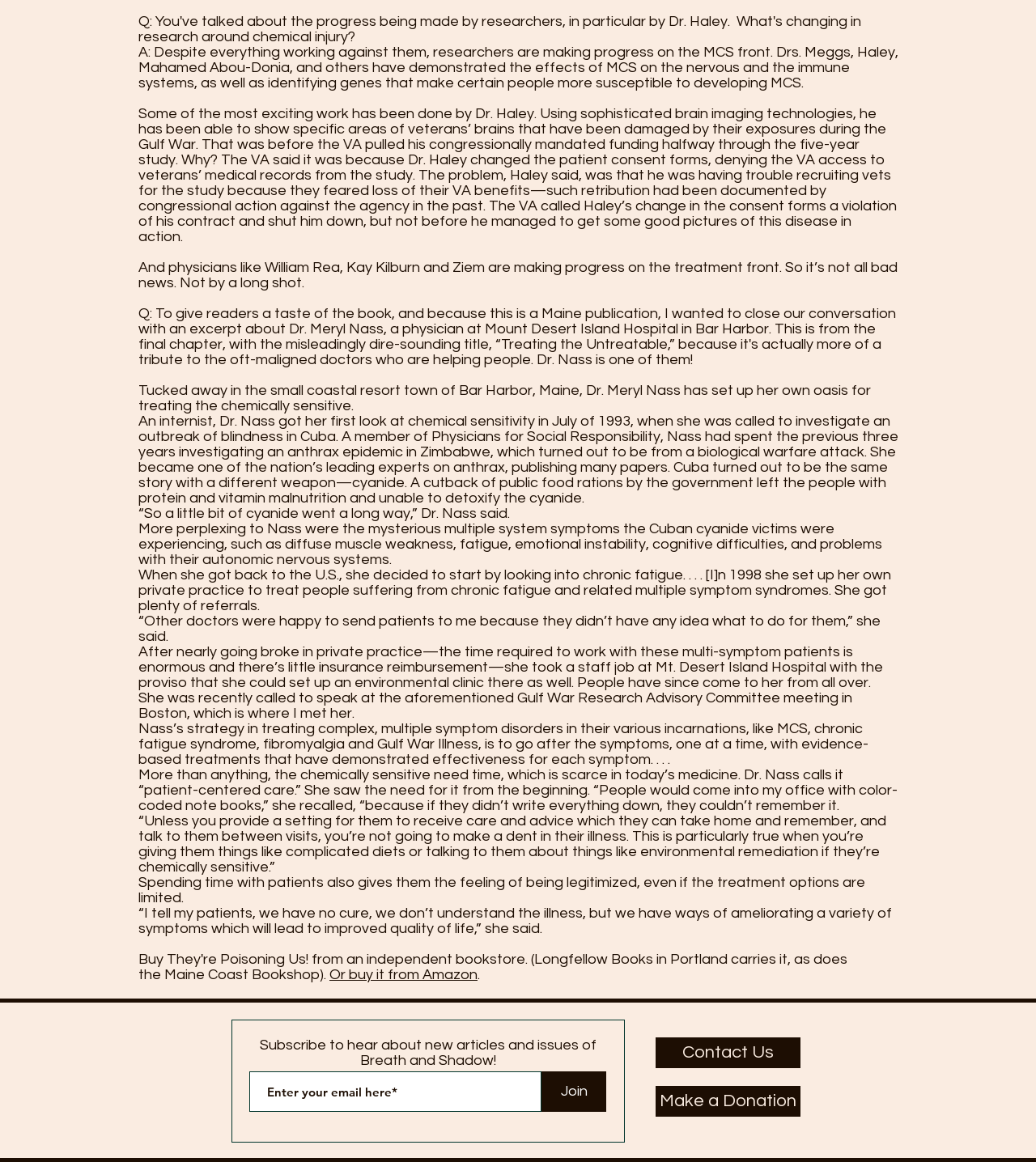What is the name of the hospital where Dr. Nass works?
Provide a short answer using one word or a brief phrase based on the image.

Mount Desert Island Hospital